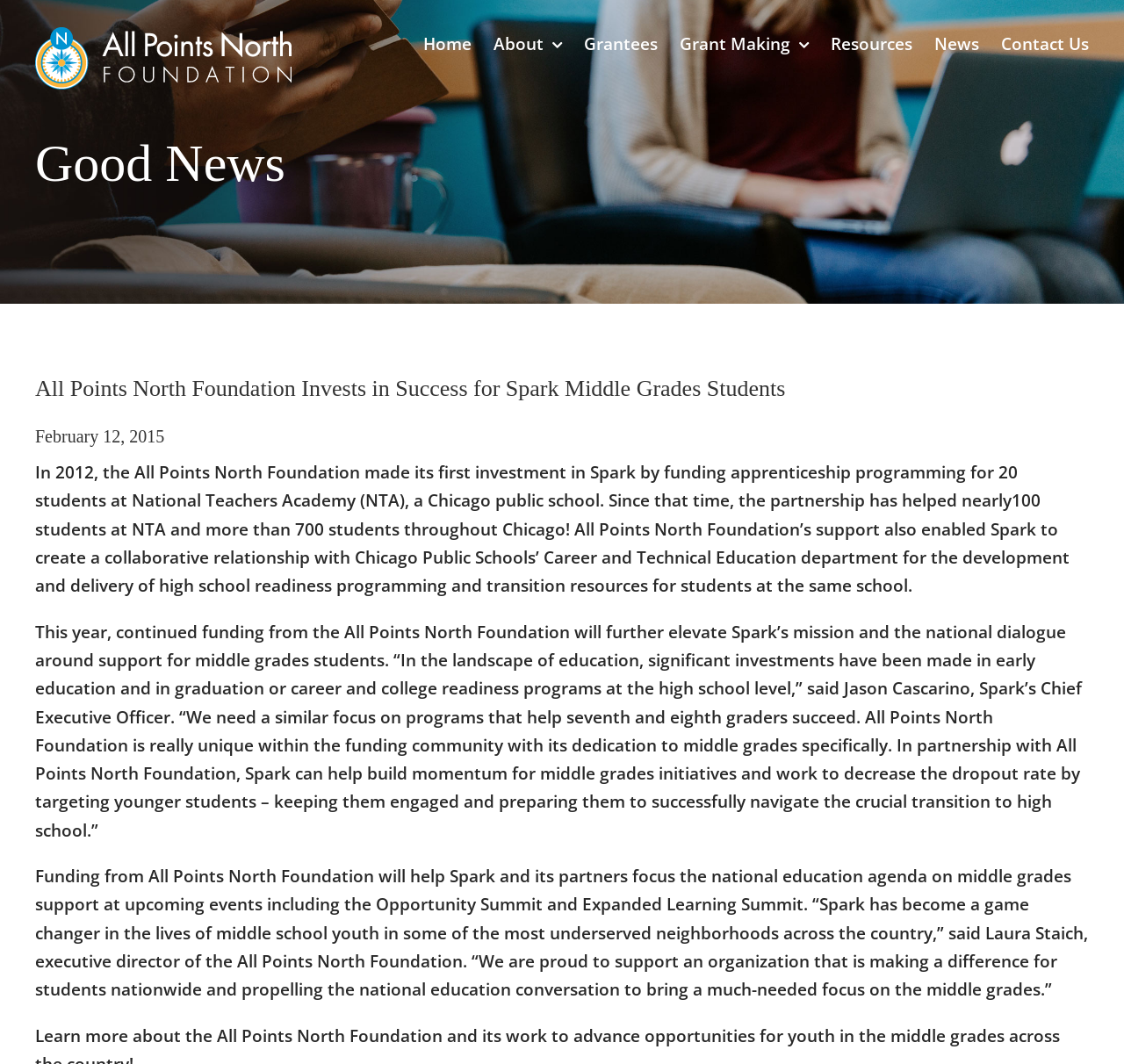Give a short answer using one word or phrase for the question:
What is the name of the event where Spark will focus on middle grades support?

Opportunity Summit